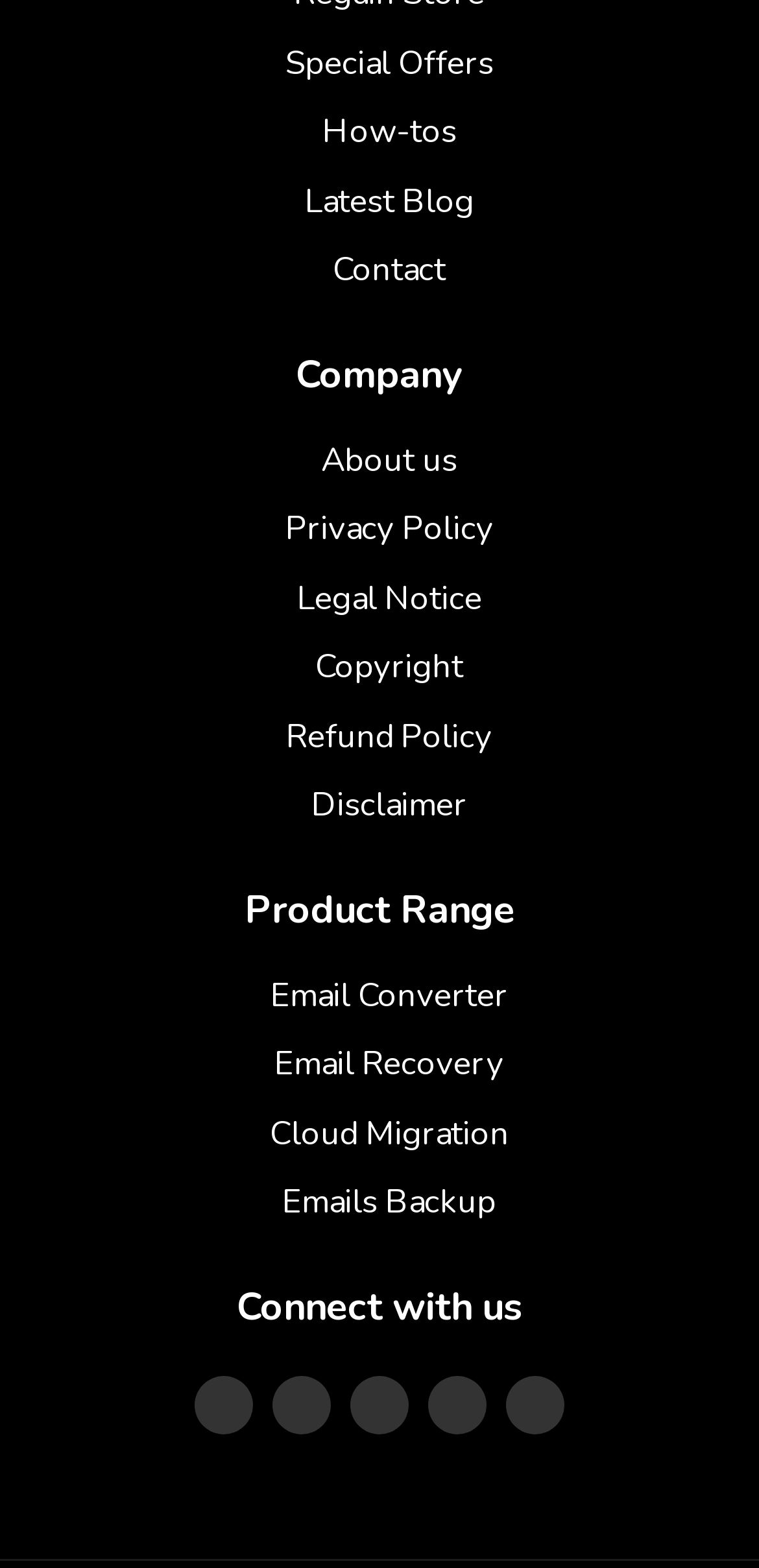Please identify the coordinates of the bounding box that should be clicked to fulfill this instruction: "Learn about Email Converter".

[0.331, 0.619, 0.669, 0.663]